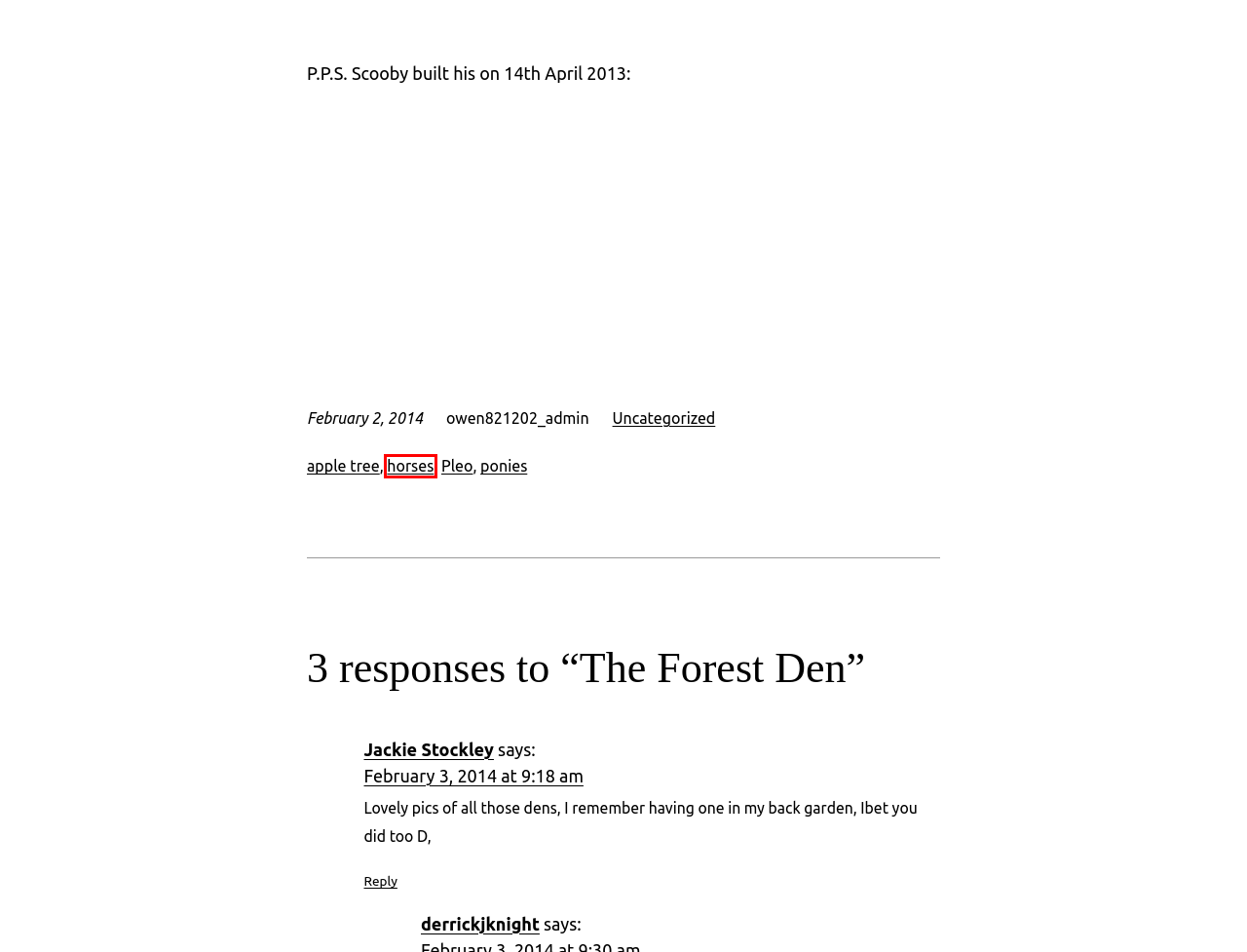A screenshot of a webpage is provided, featuring a red bounding box around a specific UI element. Identify the webpage description that most accurately reflects the new webpage after interacting with the selected element. Here are the candidates:
A. ‘I Wanna Tell You A Story’ – derrickjknight
B. horses – My Blog
C. apple tree – My Blog
D. The Bay Leaf – derrickjknight
E. ponies – My Blog
F. Uncategorized – My Blog
G. My Blog – My WordPress Blog
H. Pleo – My Blog

B